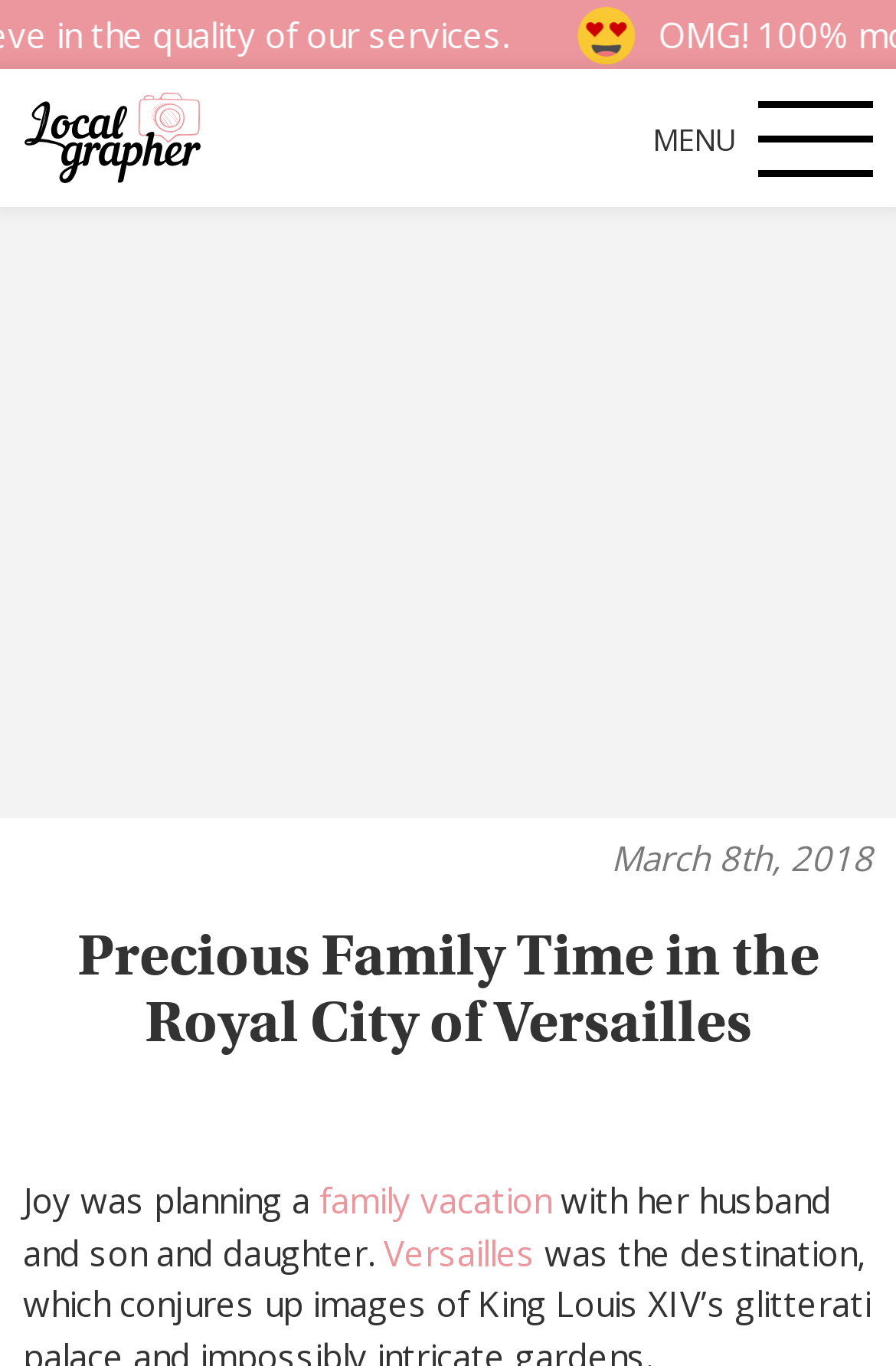Explain the webpage in detail.

The webpage appears to be a blog post or article about a family vacation to Versailles. At the top of the page, there is a logo on the left side, accompanied by a separator image to its right. Below the logo, there is a menu button labeled "MENU" on the right side of the page.

The main content of the page is divided into sections, with a heading that reads "Precious Family Time in the Royal City of Versailles" located near the top center of the page. Below the heading, there is a date "March 8th, 2018" on the right side of the page.

The article begins with a paragraph of text that starts with "Joy was planning a" on the left side of the page, followed by a link to "family vacation" and then continues with the text "with her husband and son and daughter." Another link to "Versailles" is located near the bottom of the paragraph.

There are no images within the main content of the page, aside from the separator image and the logo at the top. The overall layout is organized, with clear headings and concise text.